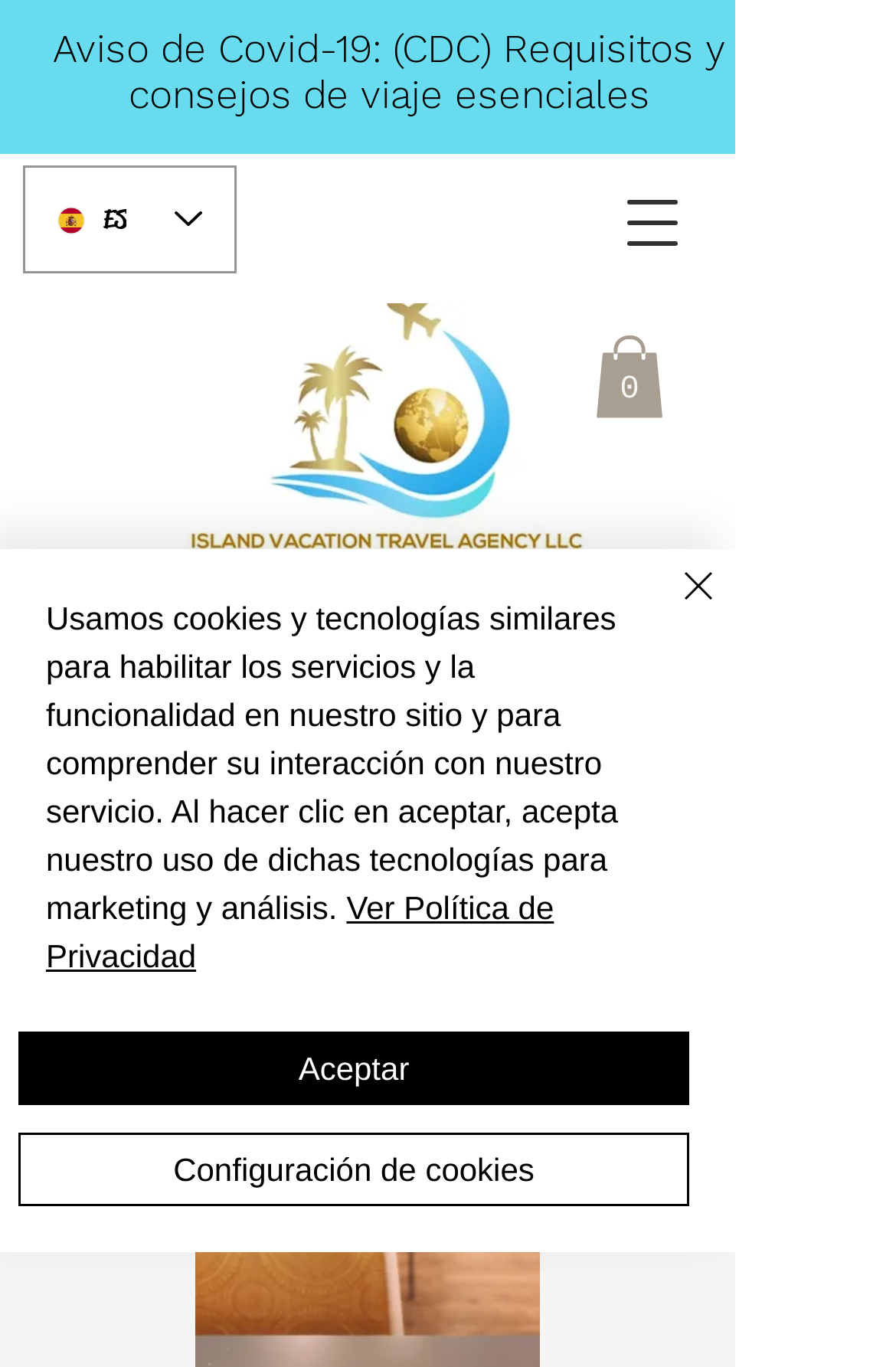What is the COVID-19 related information provided?
Answer with a single word or short phrase according to what you see in the image.

CDC Requisitos y consejos de viaje esenciales